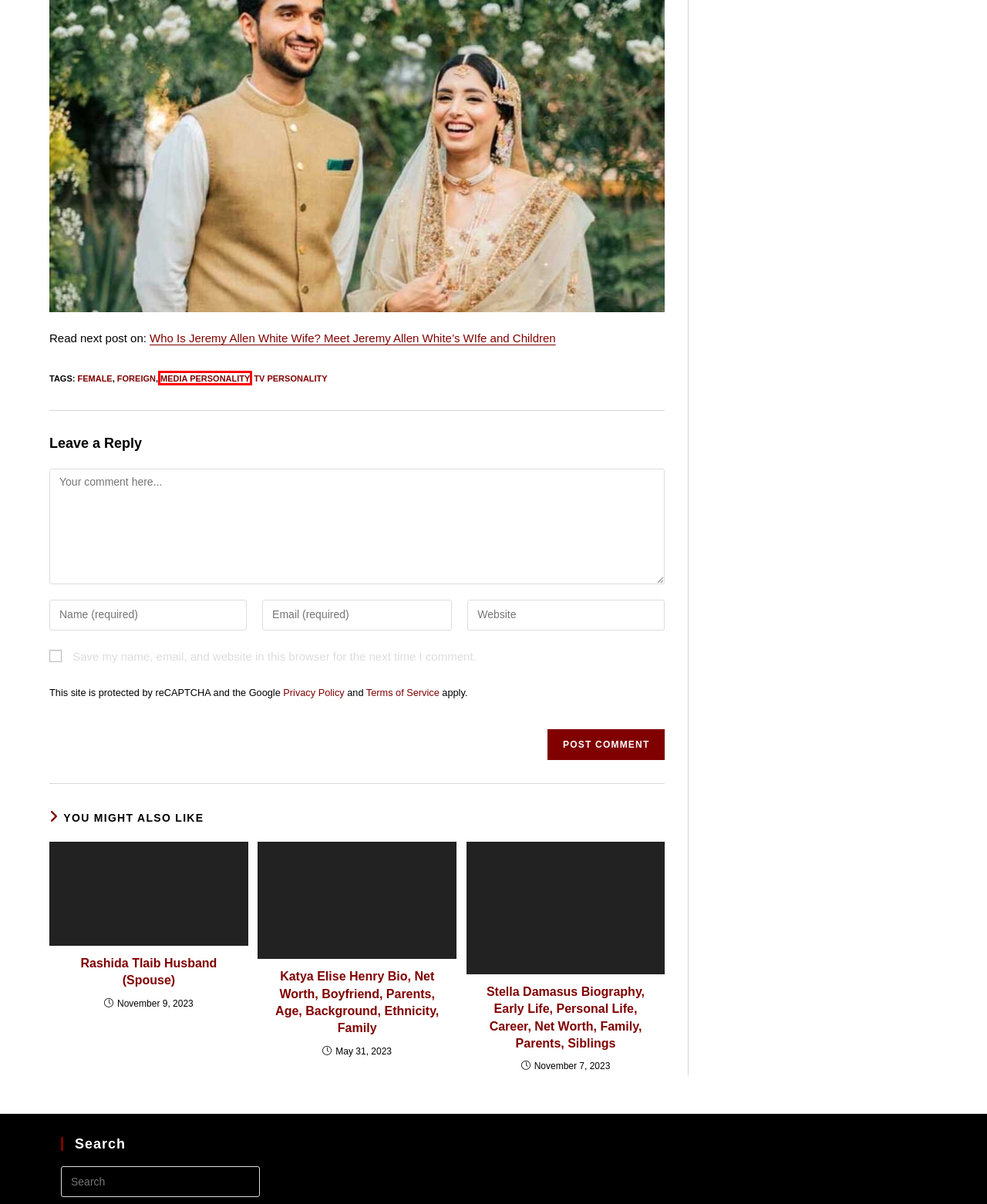You are presented with a screenshot of a webpage with a red bounding box. Select the webpage description that most closely matches the new webpage after clicking the element inside the red bounding box. The options are:
A. Tv Personality
B. Who Is Jeremy Allen White Wife? Meet Jeremy Allen White's WIfe And Children
C. Katya Elise Henry Bio, Net Worth, Boyfriend, Parents, Age, Background, Ethnicity, Family
D. Stella Damasus Biography, Early Life, Personal Life, Career, Net Worth, Family, Parents, Siblings
E. Female
F. Media Personality
G. Foreign
H. Rashida Tlaib Husband (Spouse)

F